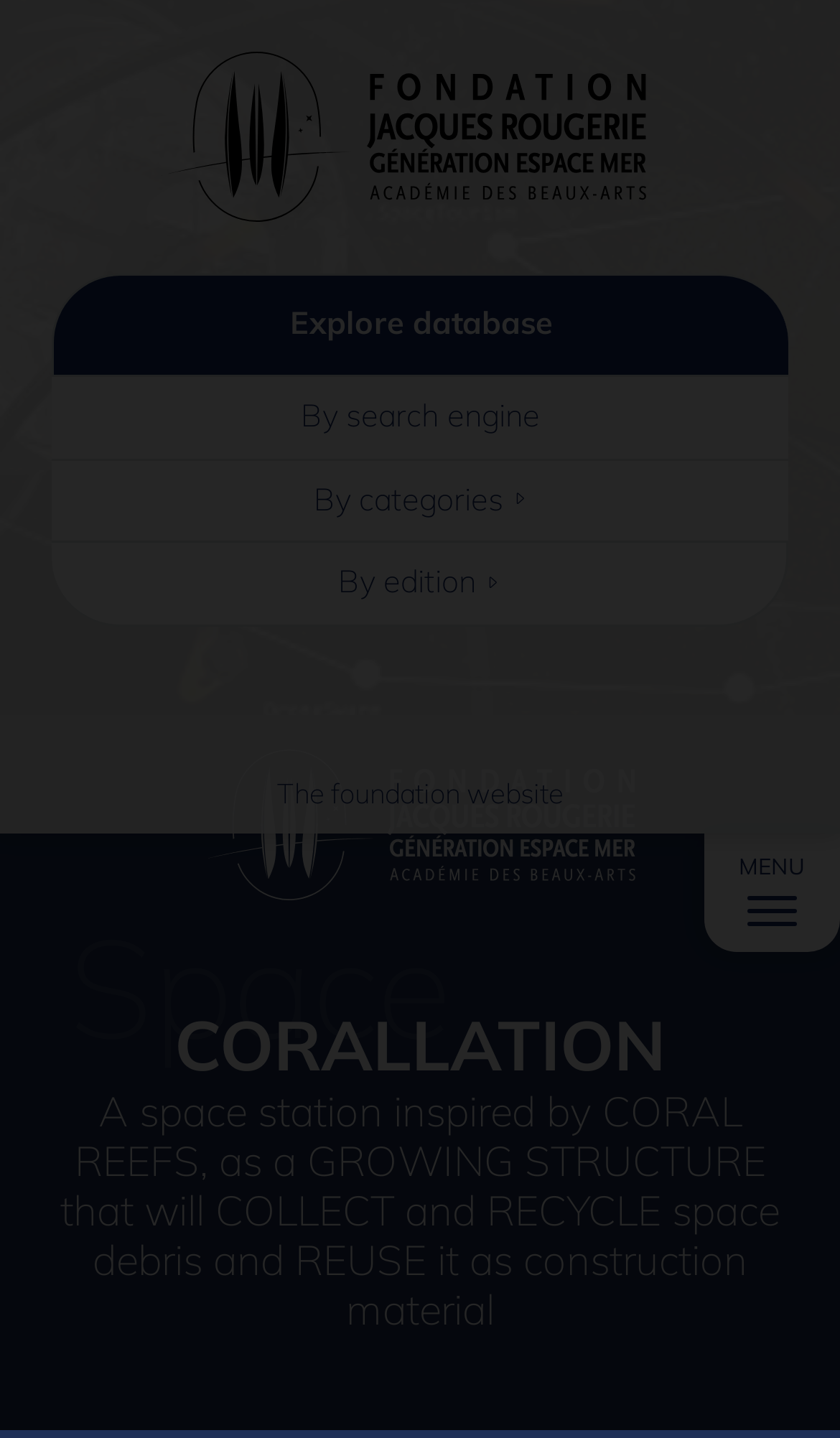What is the location of the 'MENU' button?
From the screenshot, provide a brief answer in one word or phrase.

Bottom right